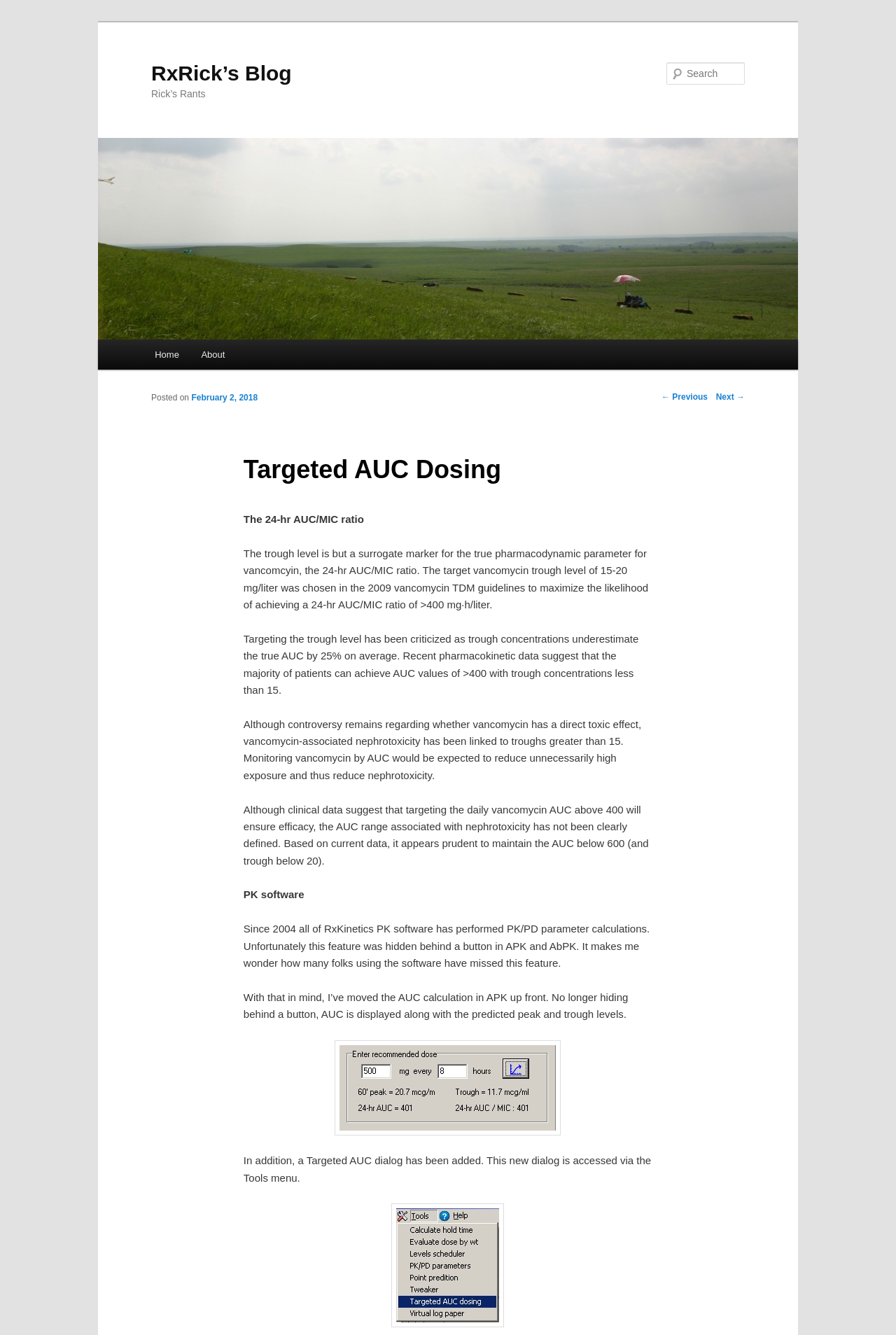Identify the bounding box coordinates of the clickable region required to complete the instruction: "Go to the home page". The coordinates should be given as four float numbers within the range of 0 and 1, i.e., [left, top, right, bottom].

[0.16, 0.254, 0.212, 0.277]